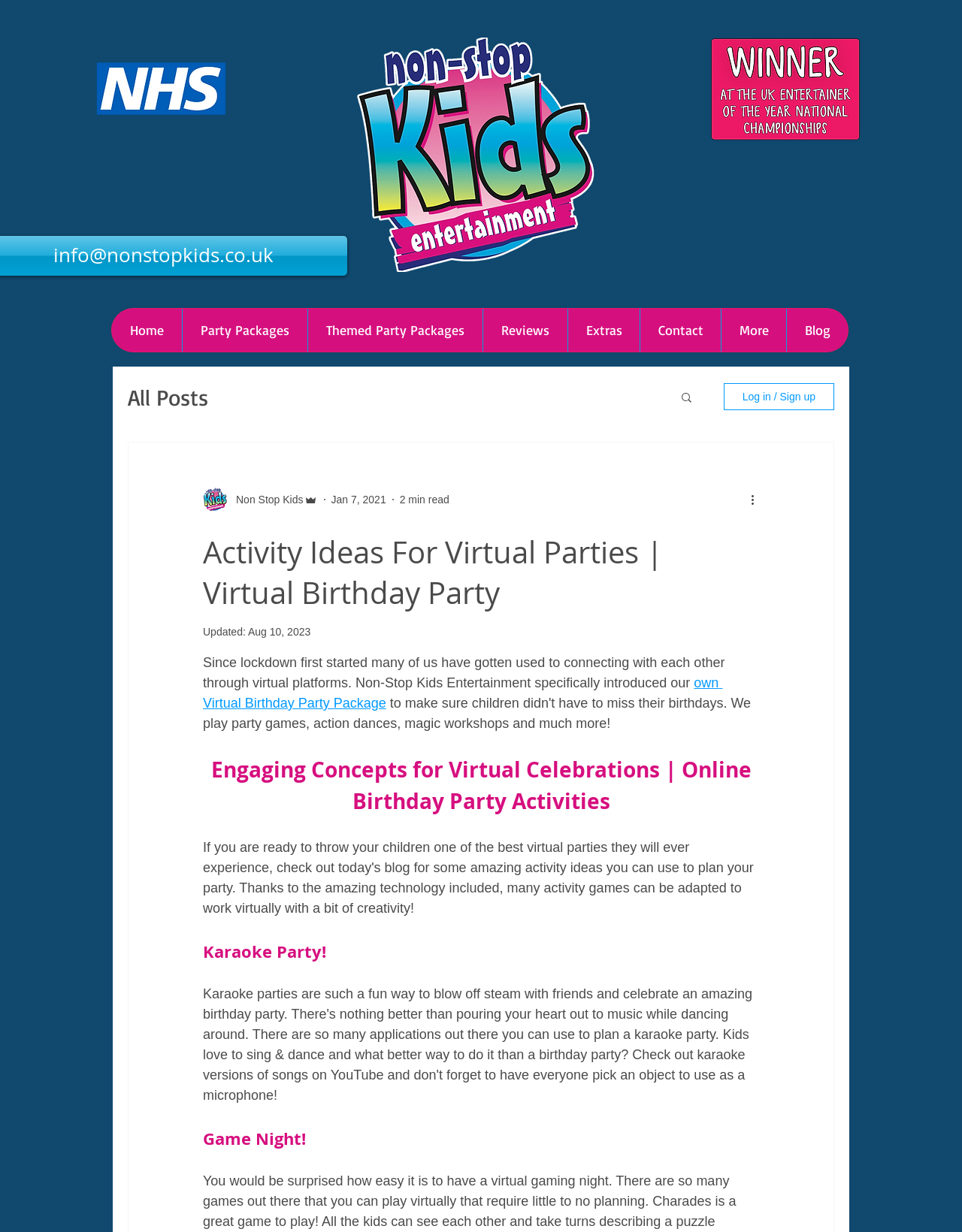Give a detailed explanation of the elements present on the webpage.

This webpage is about activity ideas for virtual parties, specifically virtual birthday parties. At the top, there is a slideshow region with an image, followed by the logo of Non Stop Kids Entertainment. To the right of the logo, there is a link to the winner of the UK Entertainer of the Year National Championships. Below this, there is a link to join the team and open auditions.

The navigation menu is located on the left side of the page, with links to the home page, party packages, themed party packages, reviews, extras, contact, and more. The blog section is also accessible from the navigation menu.

In the main content area, there is a heading that reads "Activity Ideas For Virtual Parties | Virtual Birthday Party" followed by the updated date. The article begins by discussing how people have gotten used to connecting with each other through virtual platforms since lockdown started. It then introduces Non-Stop Kids Entertainment's Virtual Birthday Party Package.

The article is divided into sections, including "Engaging Concepts for Virtual Celebrations | Online Birthday Party Activities", "Karaoke Party!", and "Game Night!", which provide activity ideas for virtual parties. There are also buttons for searching, logging in or signing up, and more actions.